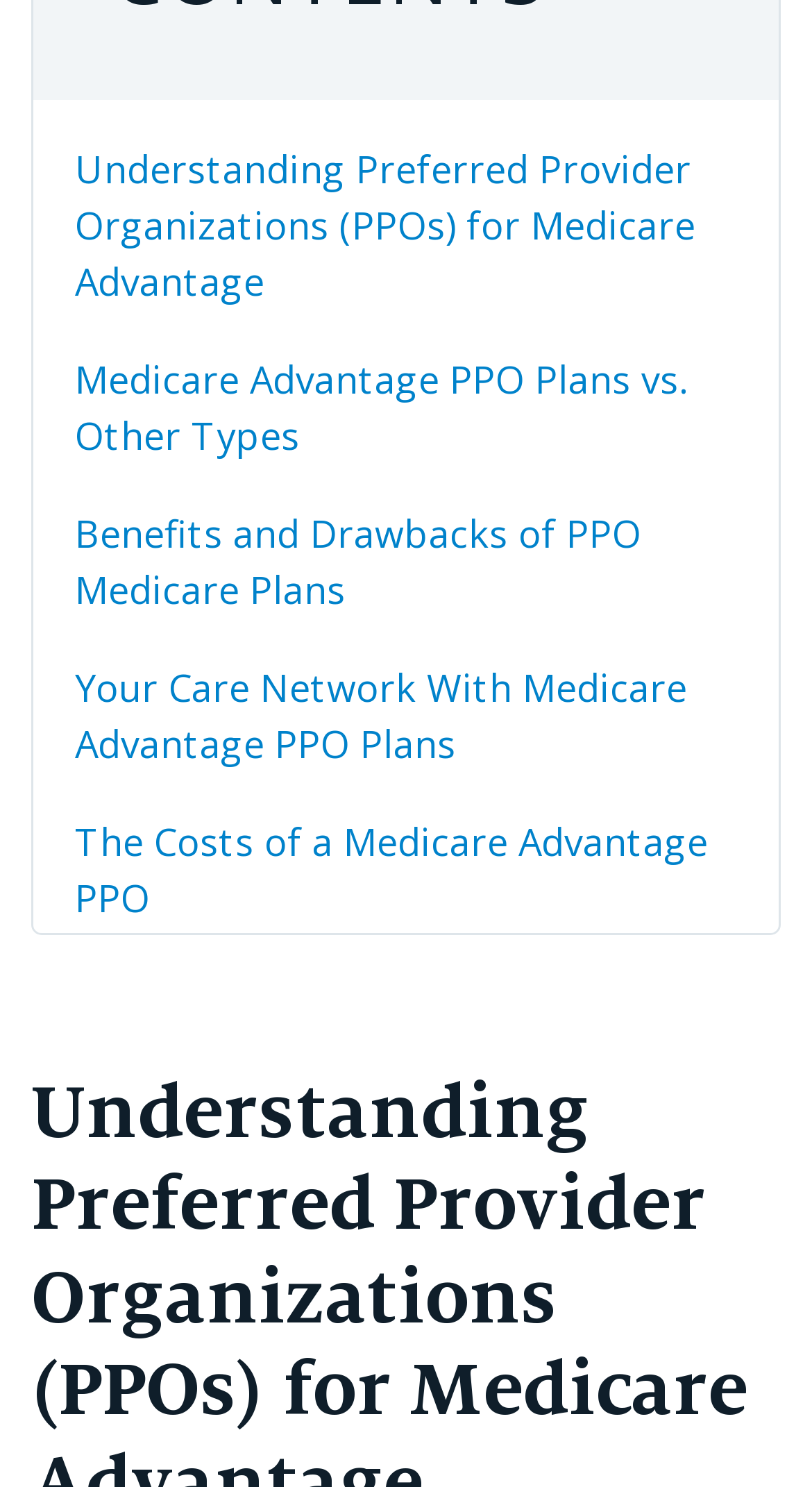Using a single word or phrase, answer the following question: 
What is the topic of the webpage?

Medicare Advantage PPO Plans